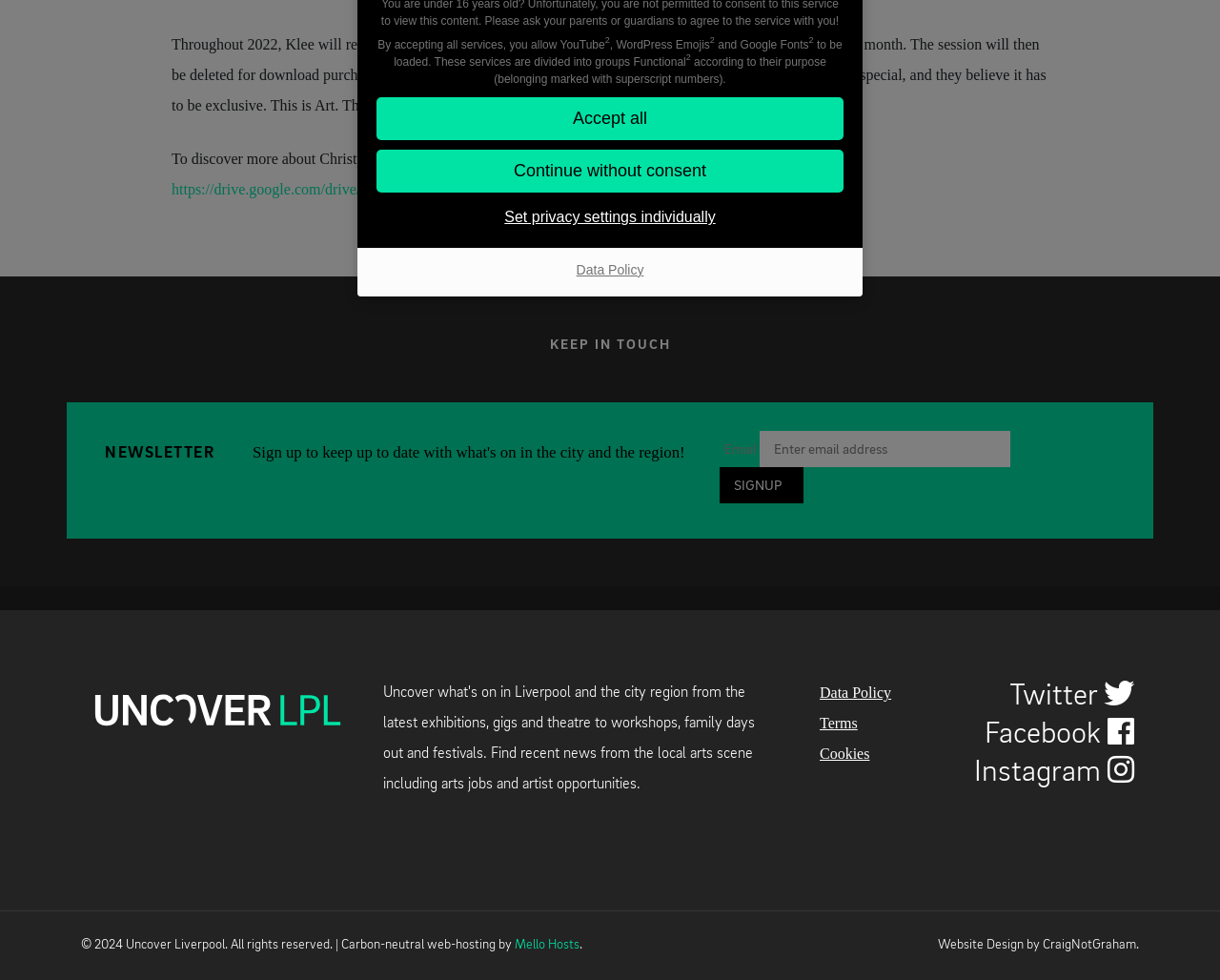Locate the bounding box of the UI element described in the following text: "Instagram".

[0.798, 0.774, 0.93, 0.805]